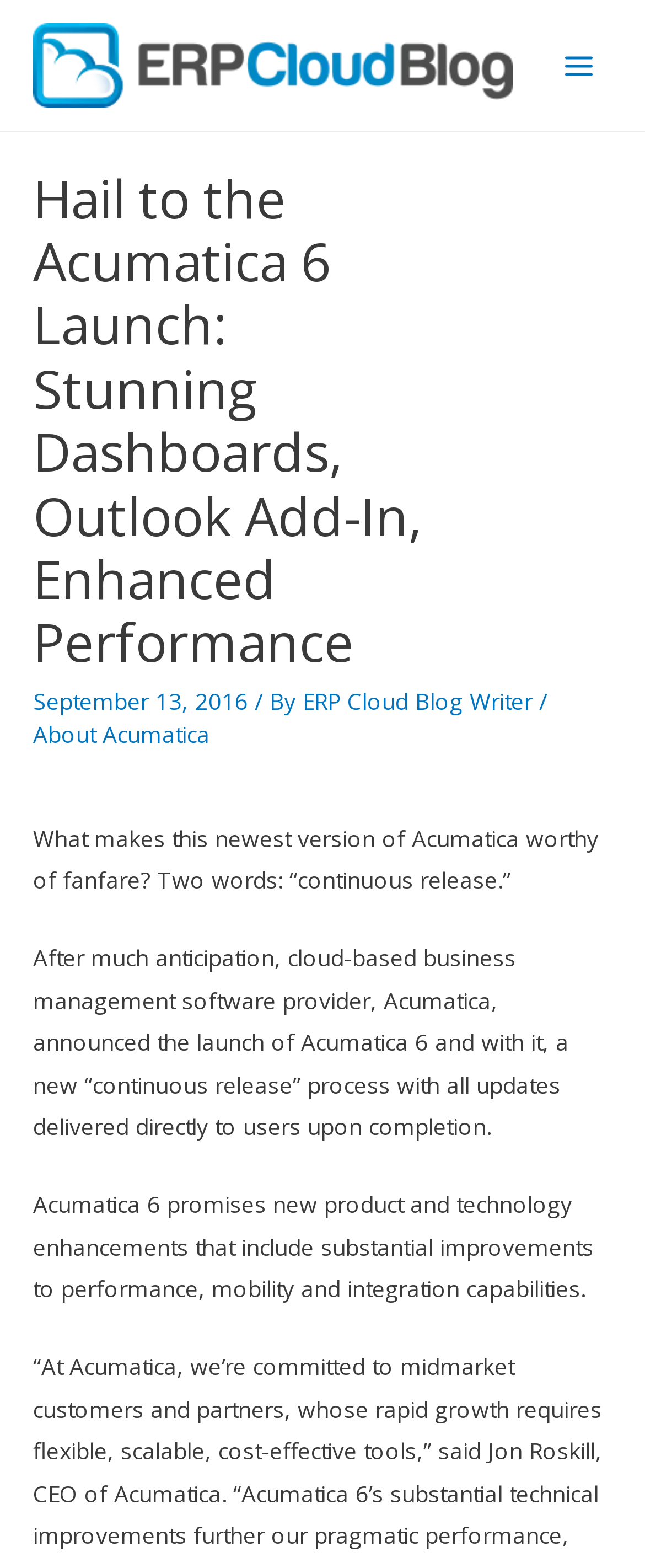Locate the bounding box coordinates for the element described below: "About Acumatica". The coordinates must be four float values between 0 and 1, formatted as [left, top, right, bottom].

[0.051, 0.458, 0.326, 0.478]